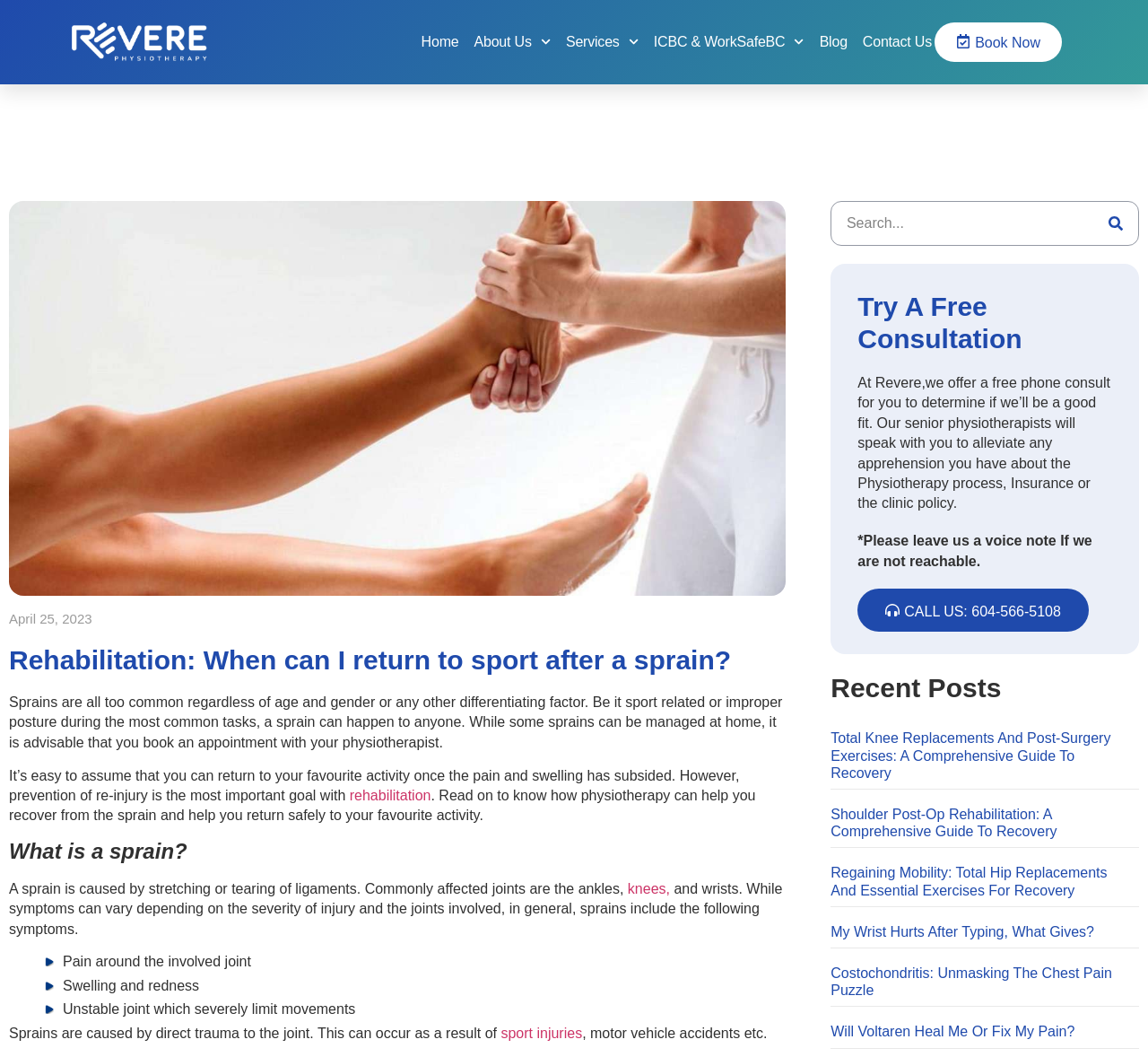Examine the image and give a thorough answer to the following question:
What is the topic of the first recent post?

The first recent post is an article titled 'Total Knee Replacements And Post-Surgery Exercises: A Comprehensive Guide To Recovery', which suggests that the topic is related to total knee replacements.